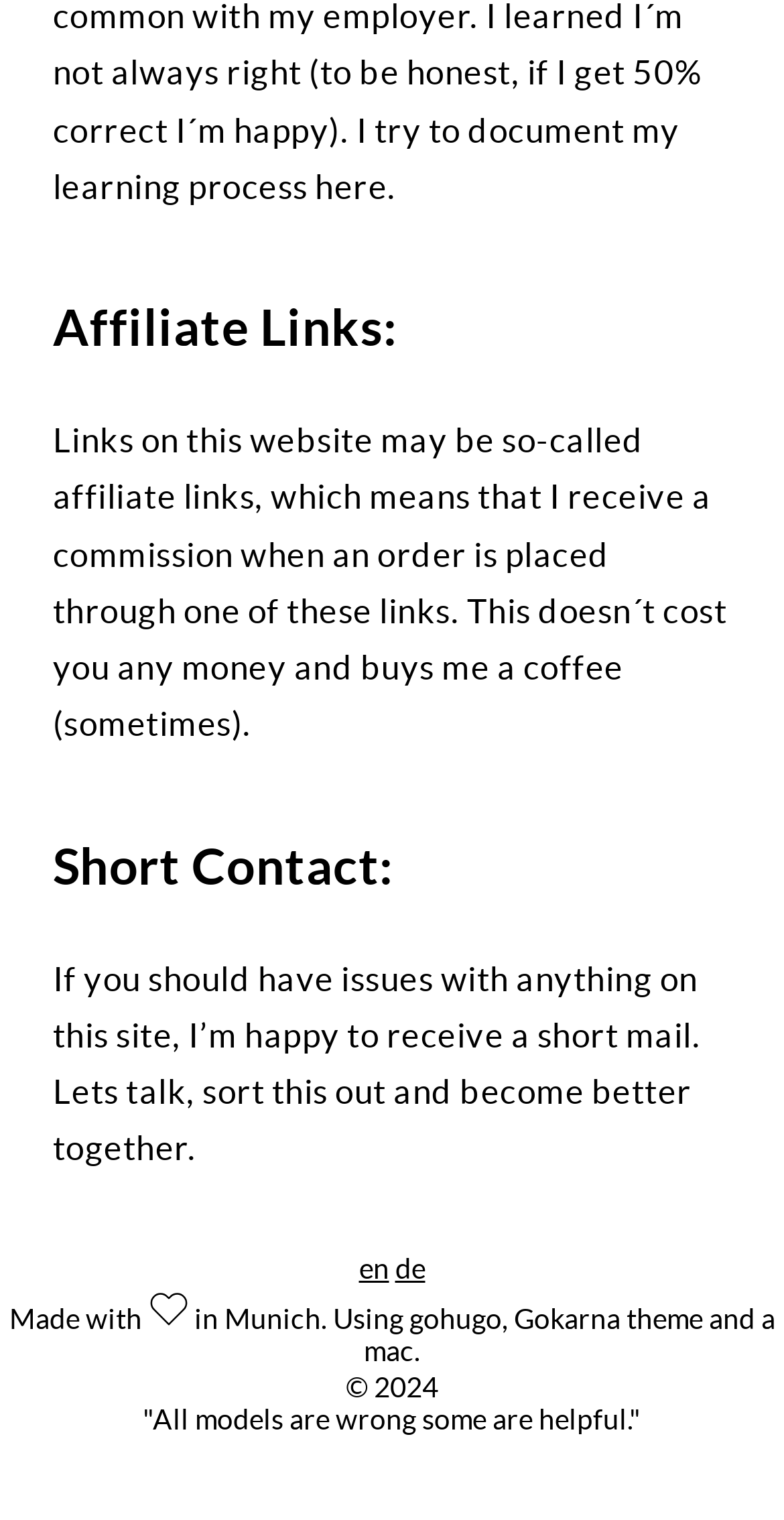Using the provided description: "en", find the bounding box coordinates of the corresponding UI element. The output should be four float numbers between 0 and 1, in the format [left, top, right, bottom].

[0.458, 0.823, 0.496, 0.845]